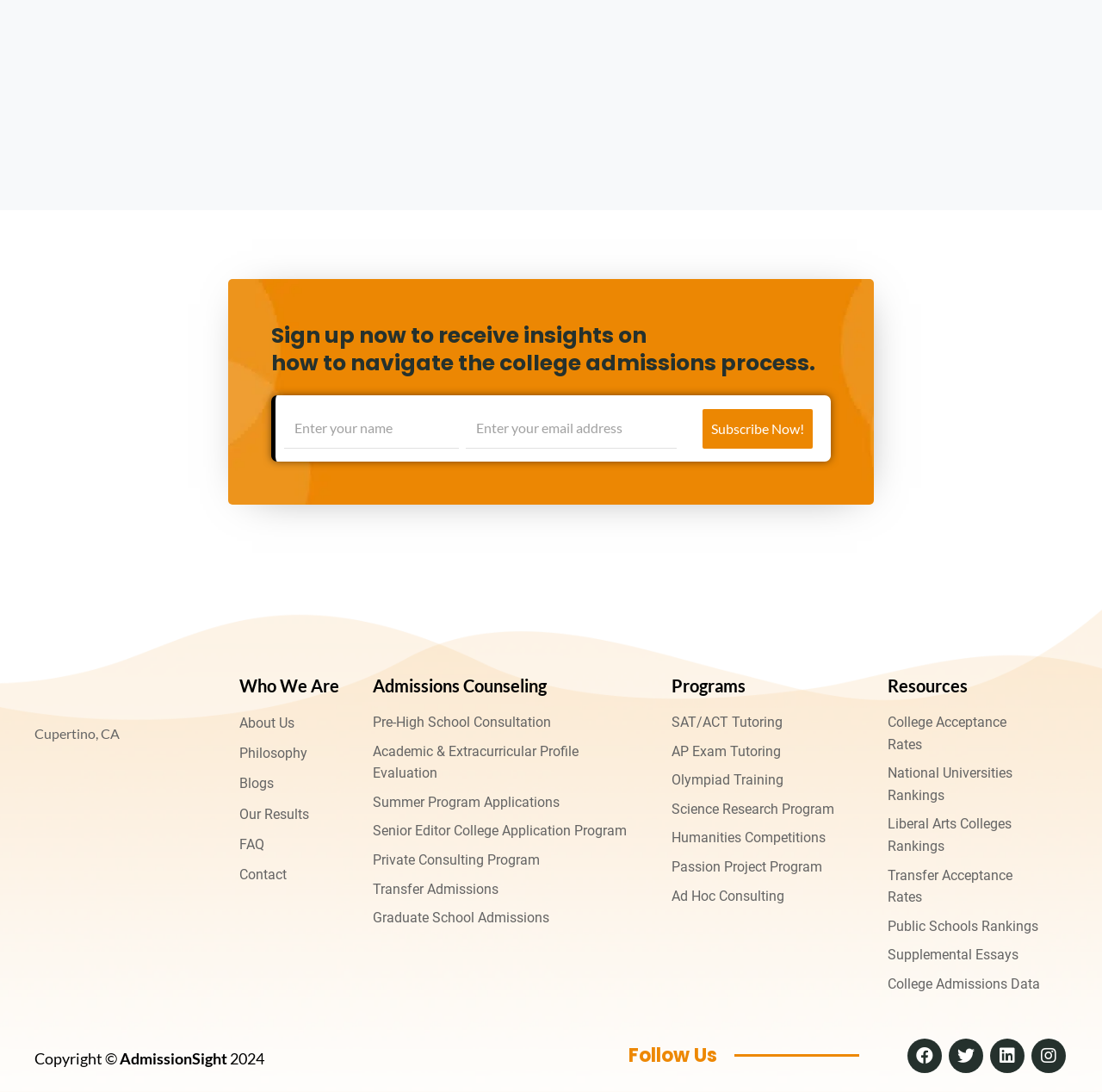Use one word or a short phrase to answer the question provided: 
What is the purpose of the 'Subscribe Now!' button?

To receive insights on college admissions